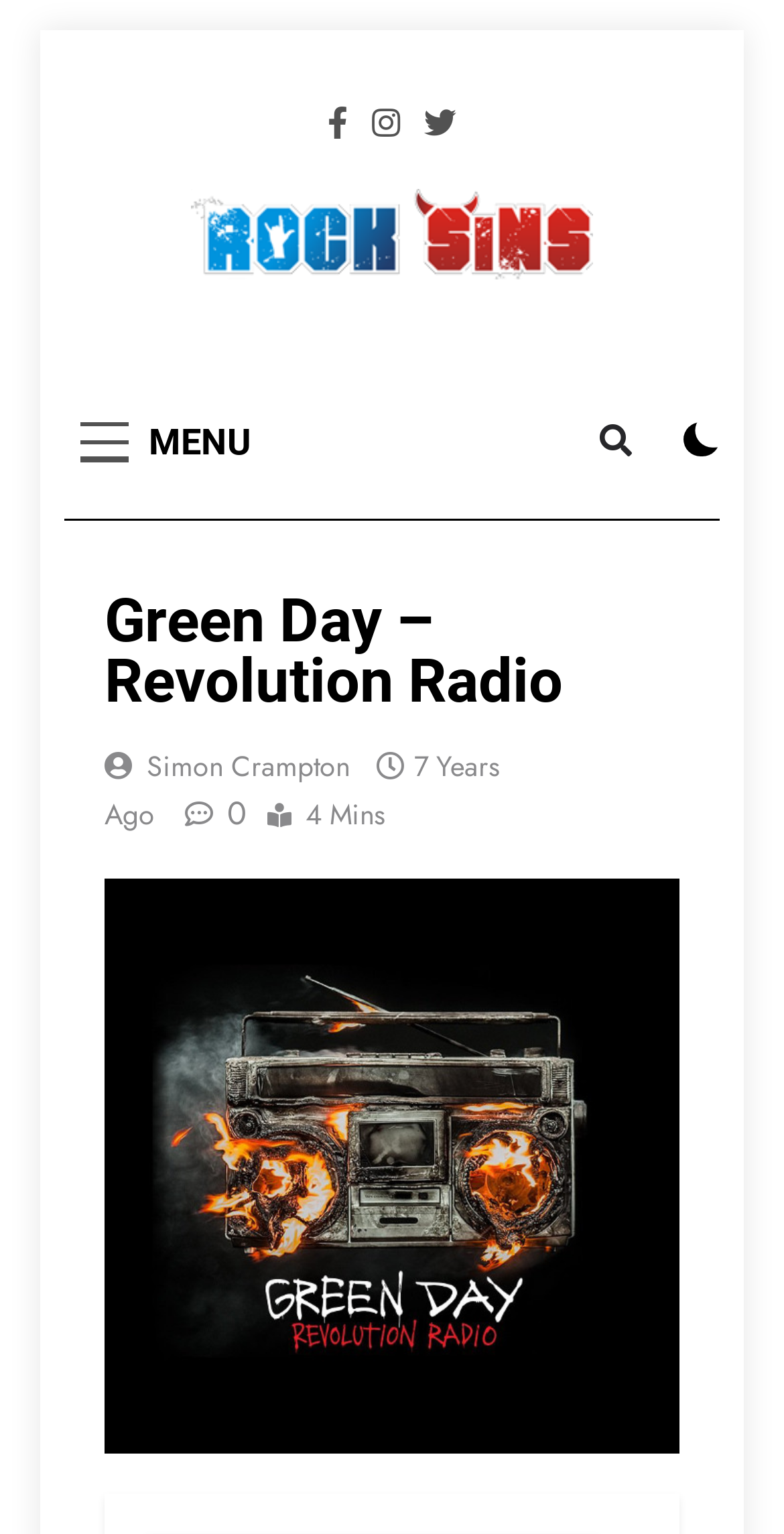What is the name of the album being reviewed?
Look at the image and respond with a one-word or short phrase answer.

Revolution Radio